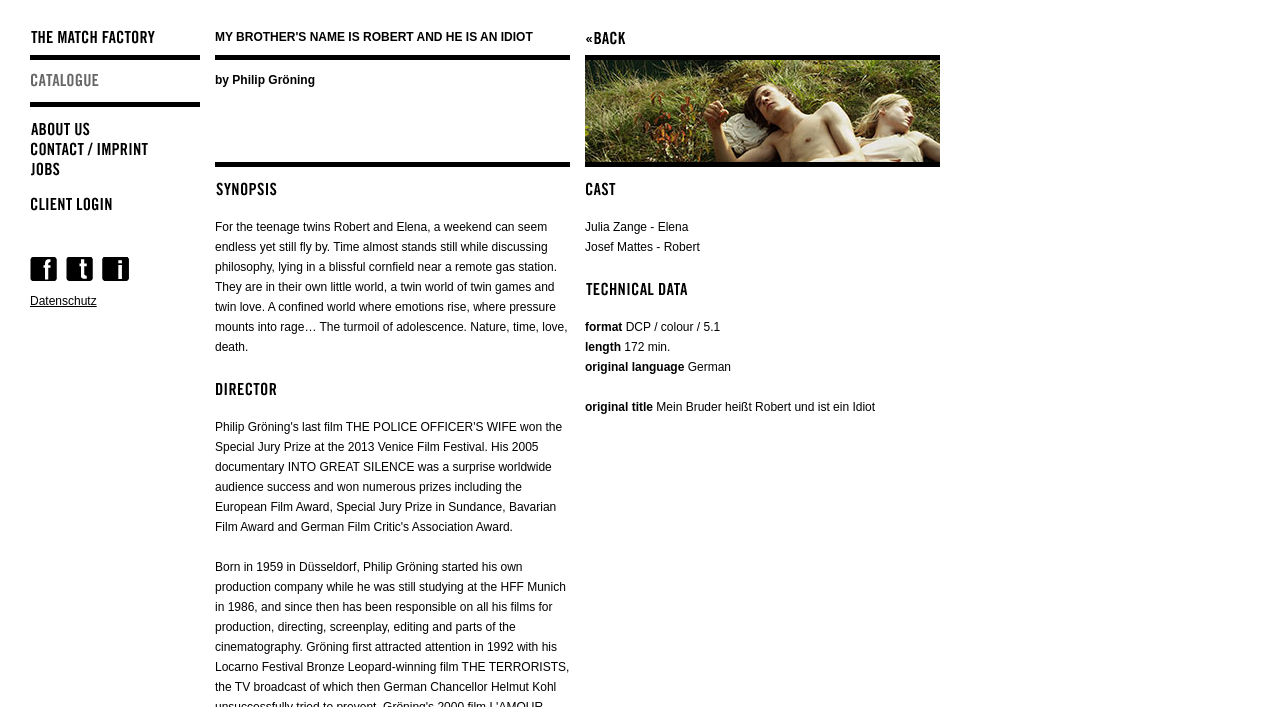What is the original language of the movie?
Refer to the image and answer the question using a single word or phrase.

German